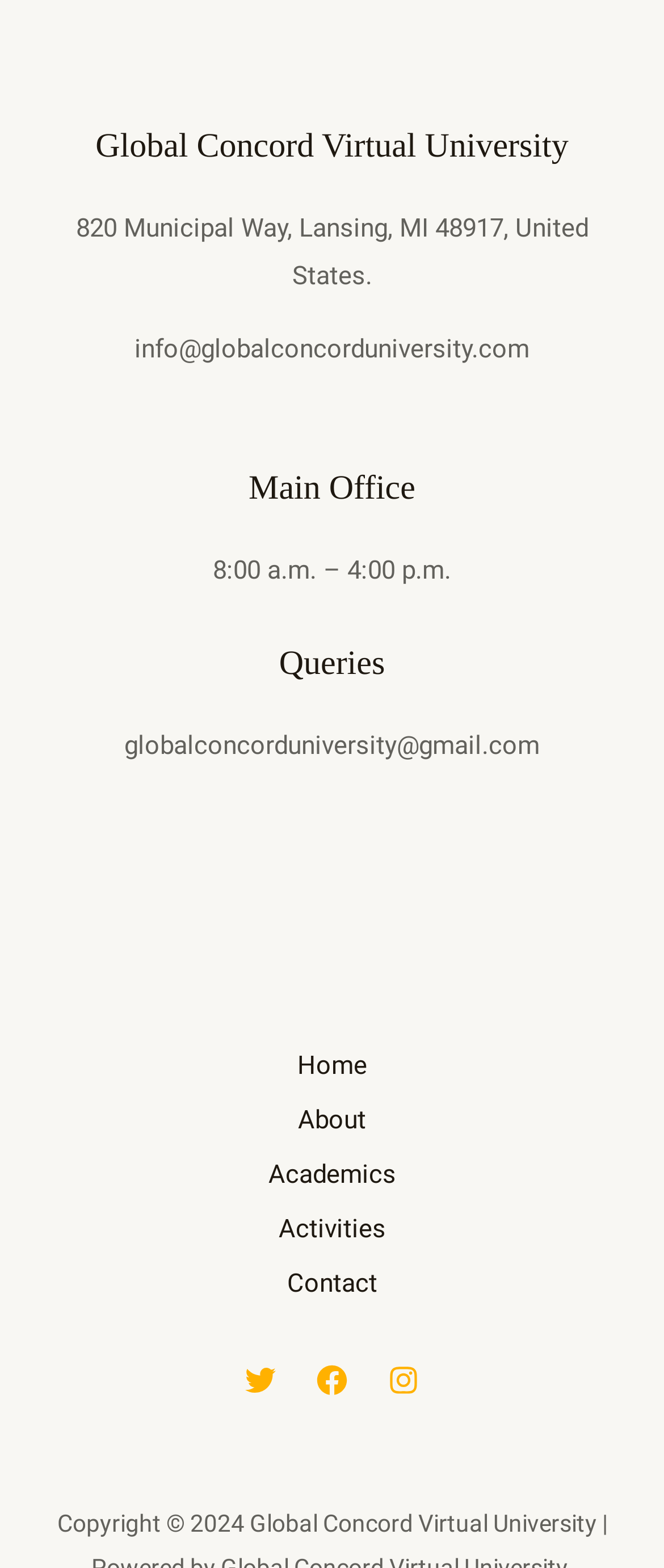Identify the bounding box coordinates of the region that should be clicked to execute the following instruction: "check contact information".

[0.391, 0.802, 0.609, 0.836]